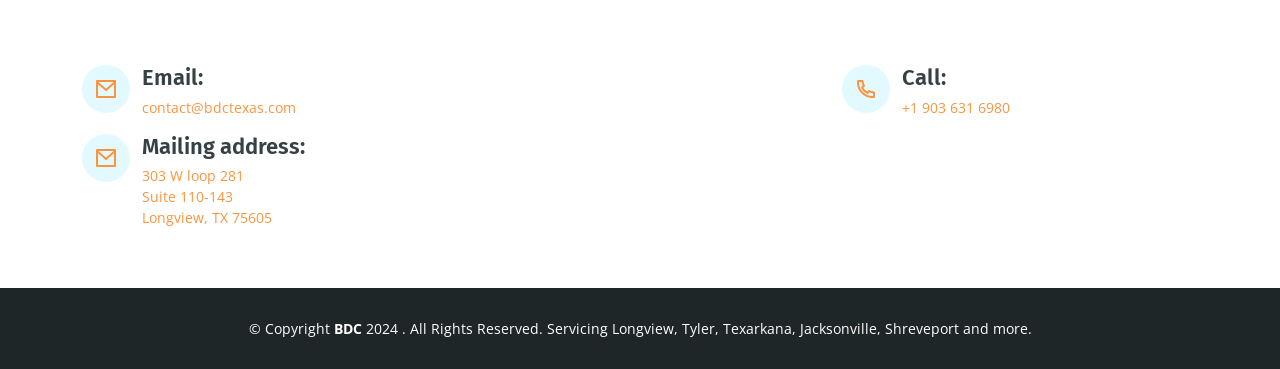What is the phone number to call?
Based on the image, answer the question in a detailed manner.

The phone number can be found in the section labeled 'Call:' which is located at the top right of the webpage, with a bounding box of [0.658, 0.177, 0.936, 0.248]. The phone number is a link with the text '+1 903 631 6980'.